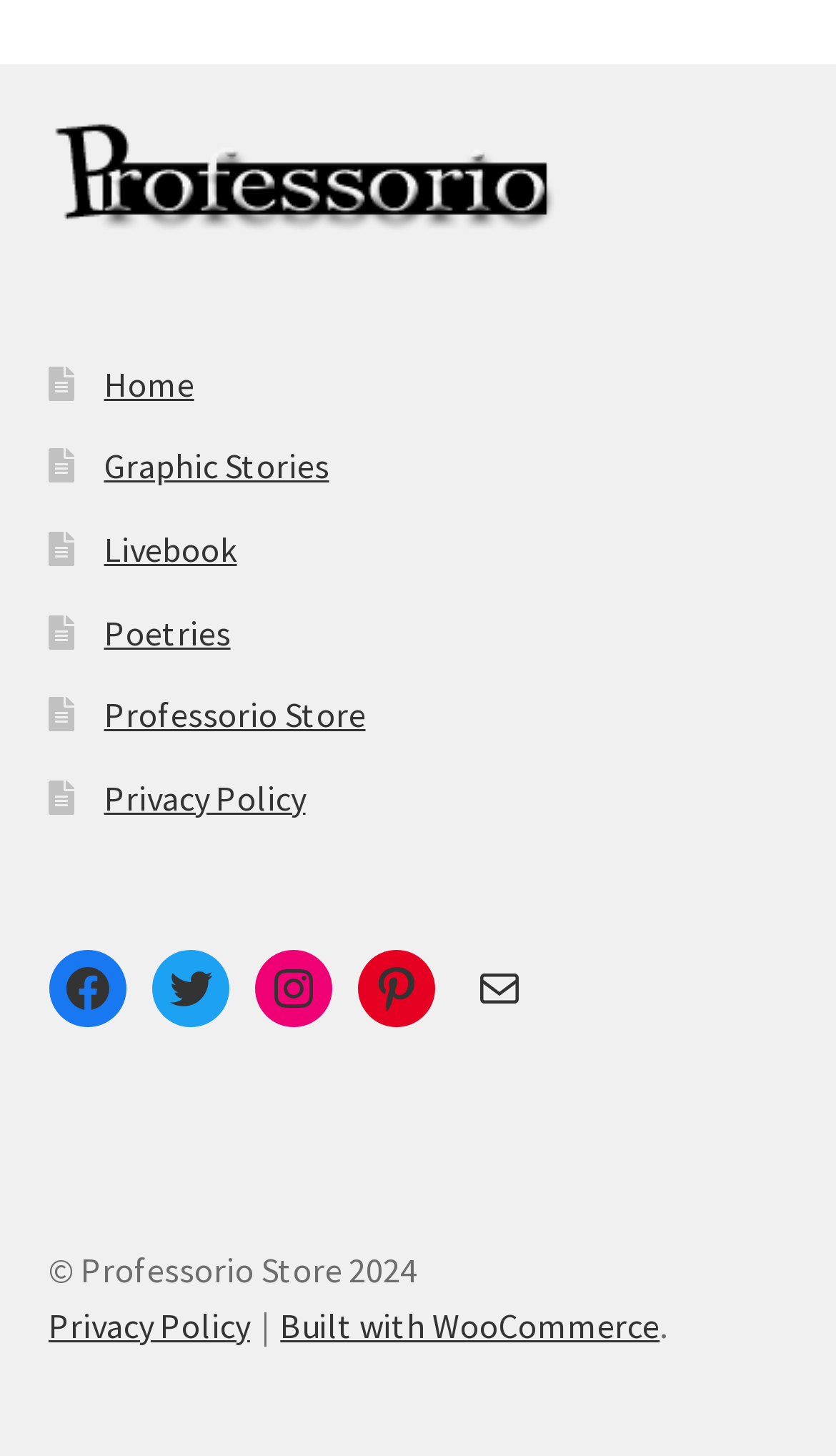For the given element description Home, determine the bounding box coordinates of the UI element. The coordinates should follow the format (top-left x, top-left y, bottom-right x, bottom-right y) and be within the range of 0 to 1.

[0.124, 0.248, 0.232, 0.278]